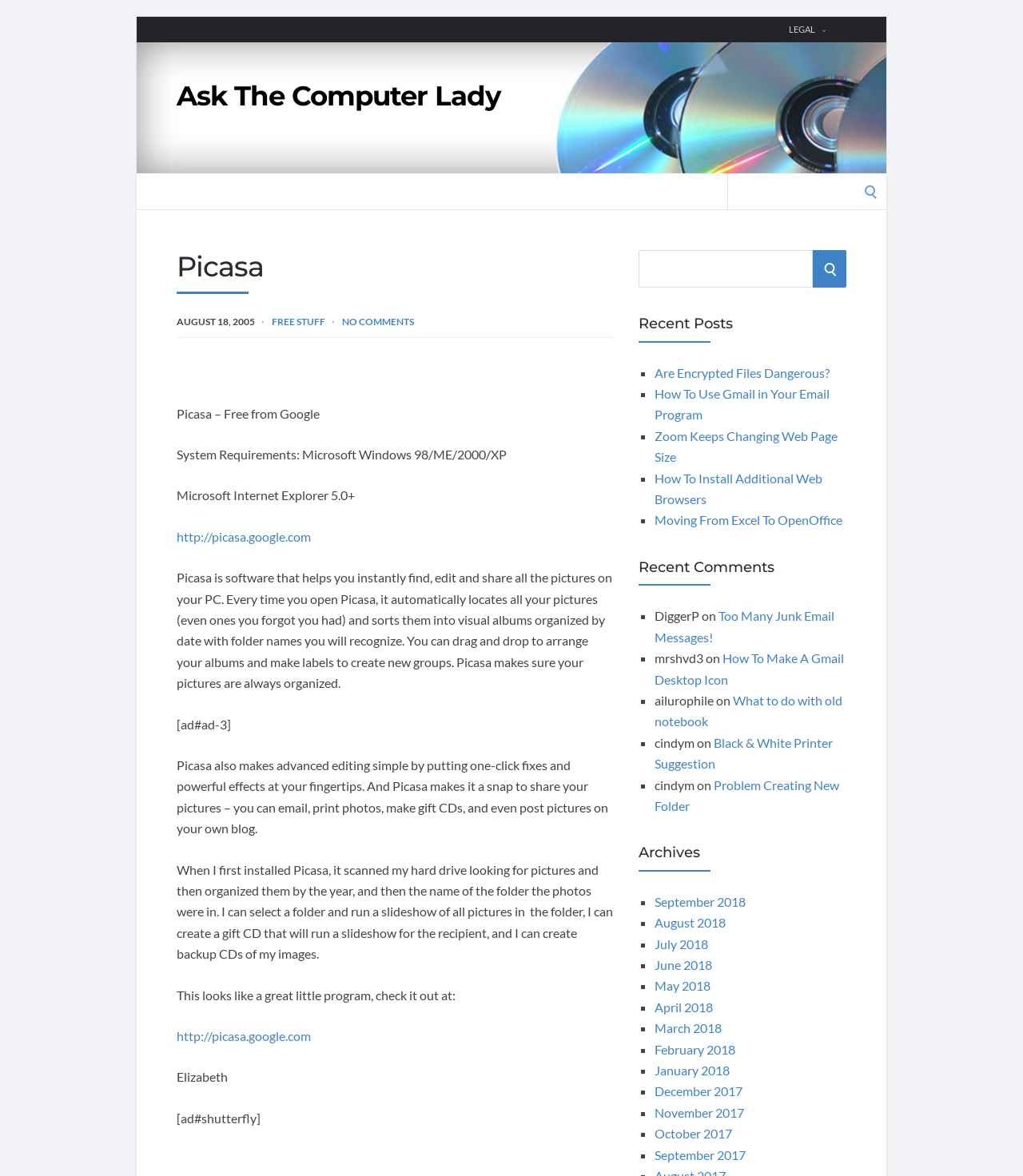What is the author of the blog post about Picasa?
Please provide a single word or phrase based on the screenshot.

Elizabeth